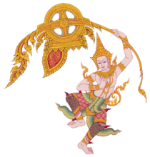Provide a one-word or short-phrase answer to the question:
What do the figure's headdress and garments signify?

Celestial status and role in Buddhist narratives